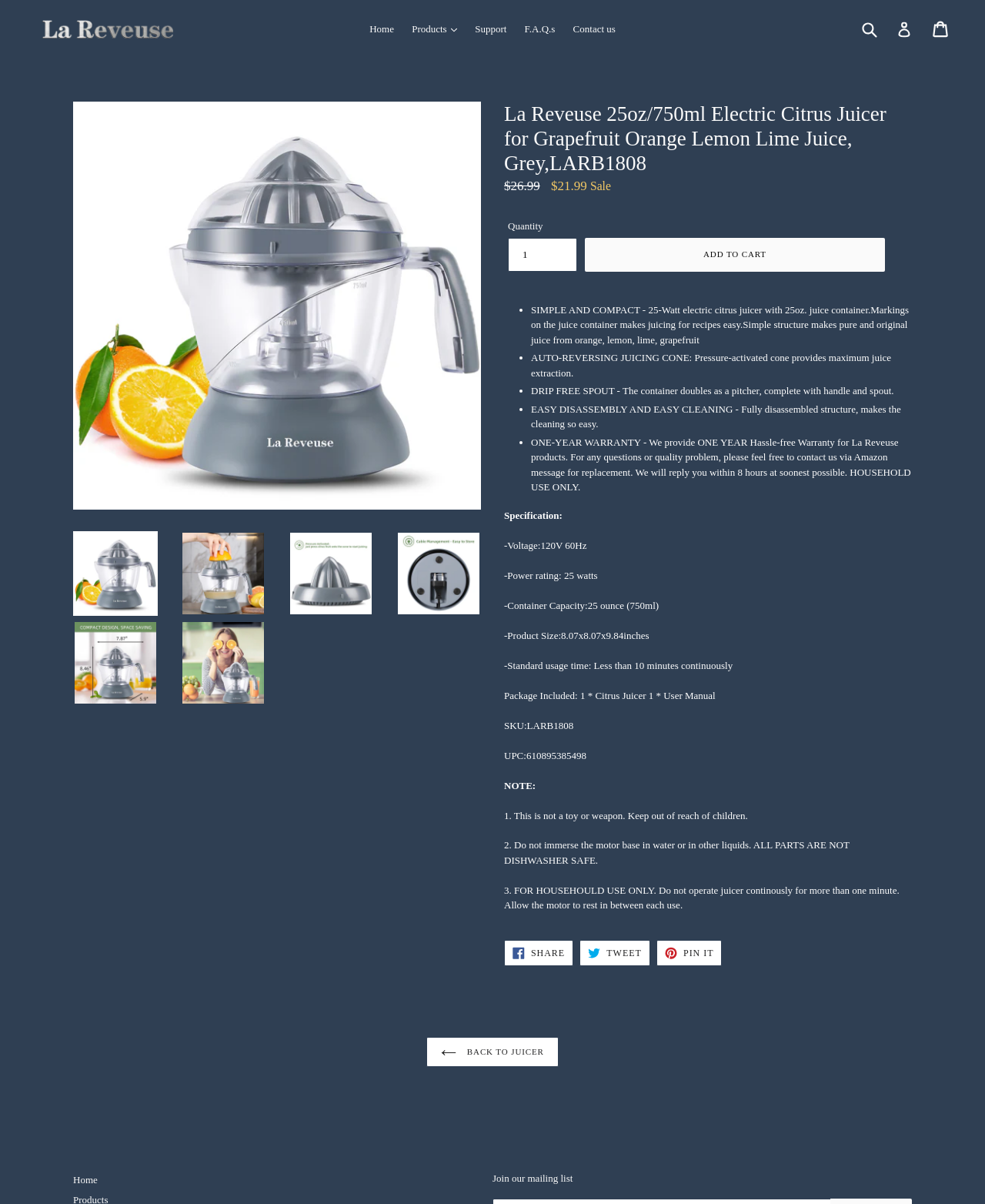Using the description: "Back to Juicer", identify the bounding box of the corresponding UI element in the screenshot.

[0.433, 0.862, 0.567, 0.886]